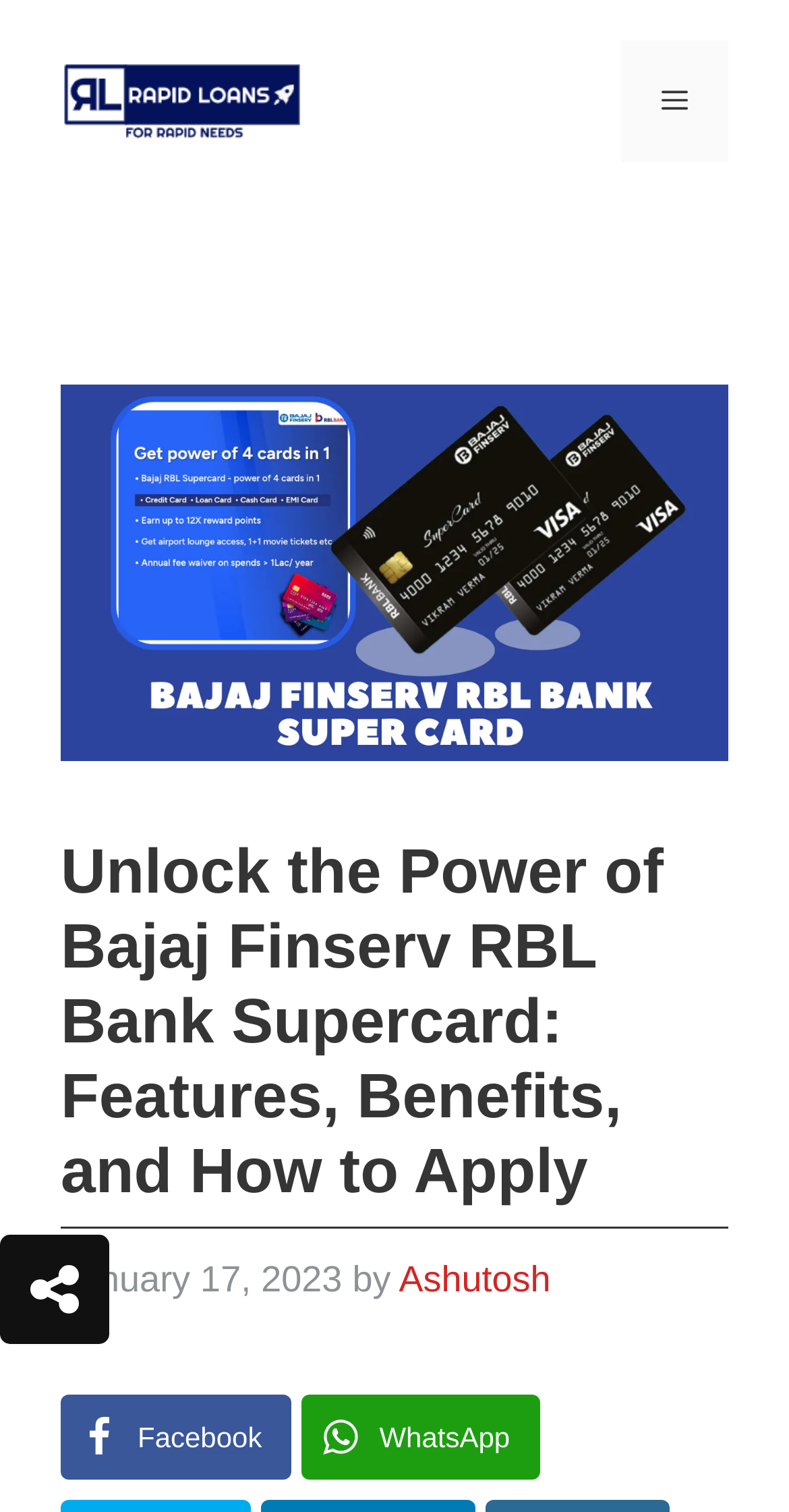Please provide a one-word or phrase answer to the question: 
What is the purpose of the 'MENU' button?

To toggle the navigation menu